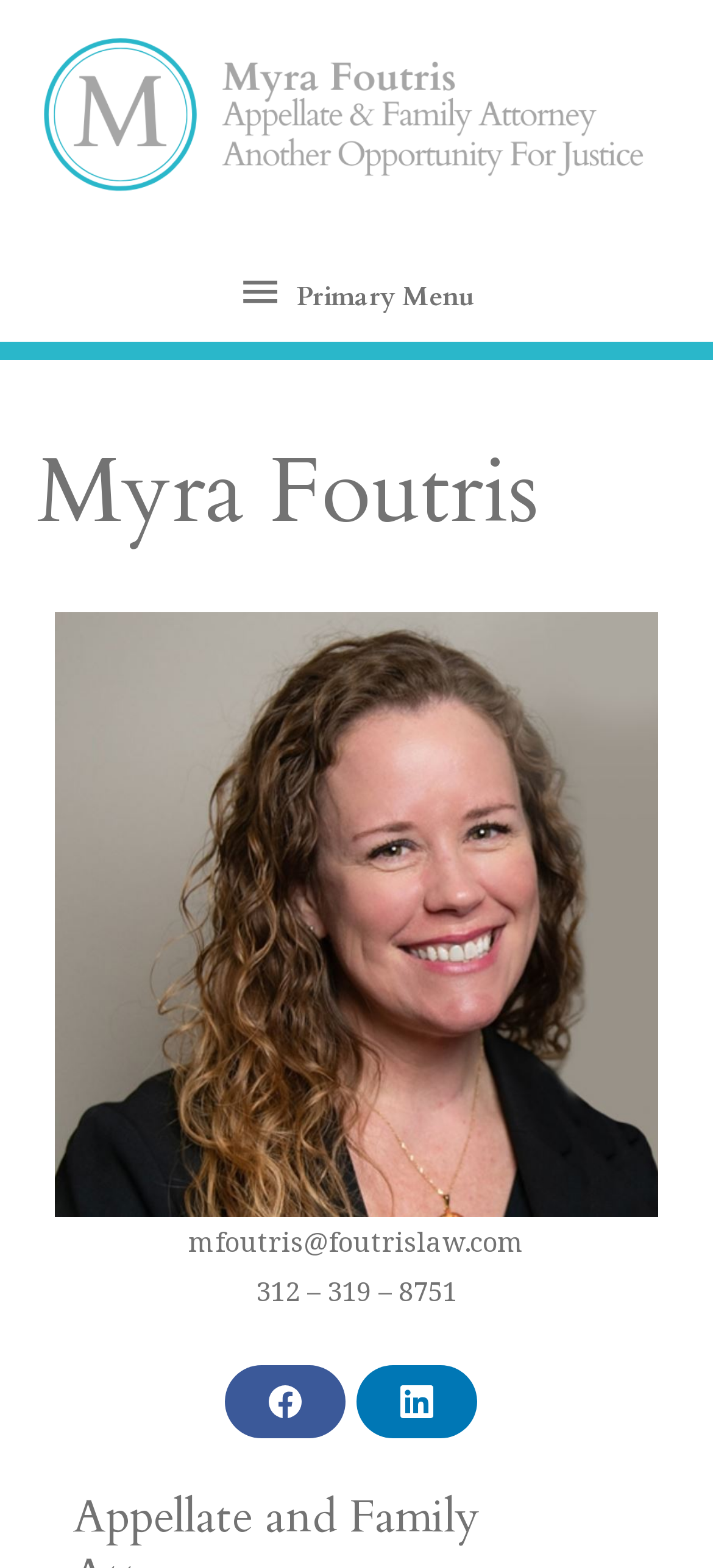Calculate the bounding box coordinates of the UI element given the description: "Primary Menu Primary Menu".

[0.302, 0.157, 0.698, 0.218]